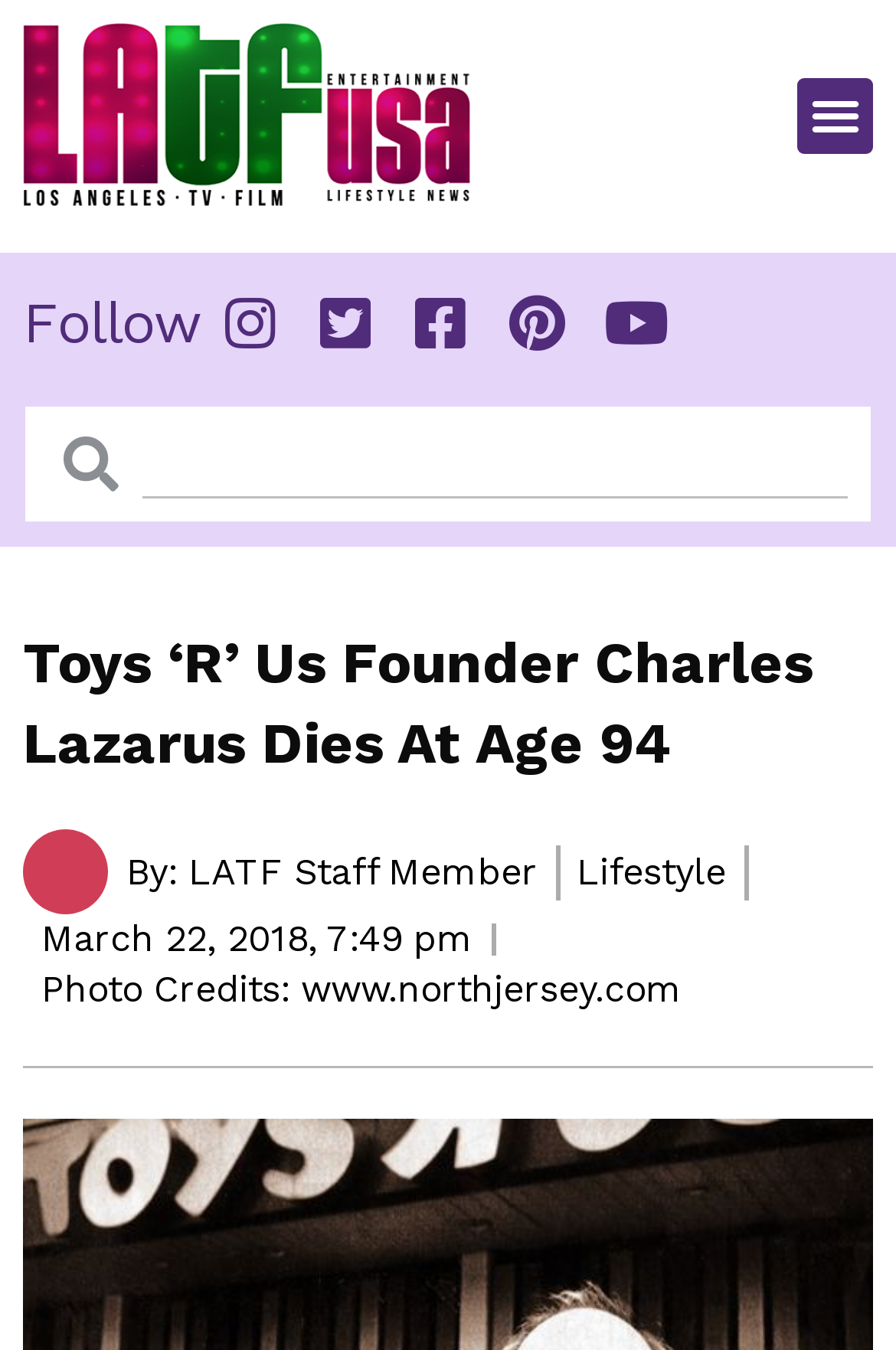Please study the image and answer the question comprehensively:
Who is the author of the article?

I found the author's name by looking at the text next to the 'By:' label, which is 'LATF Staff Member'.